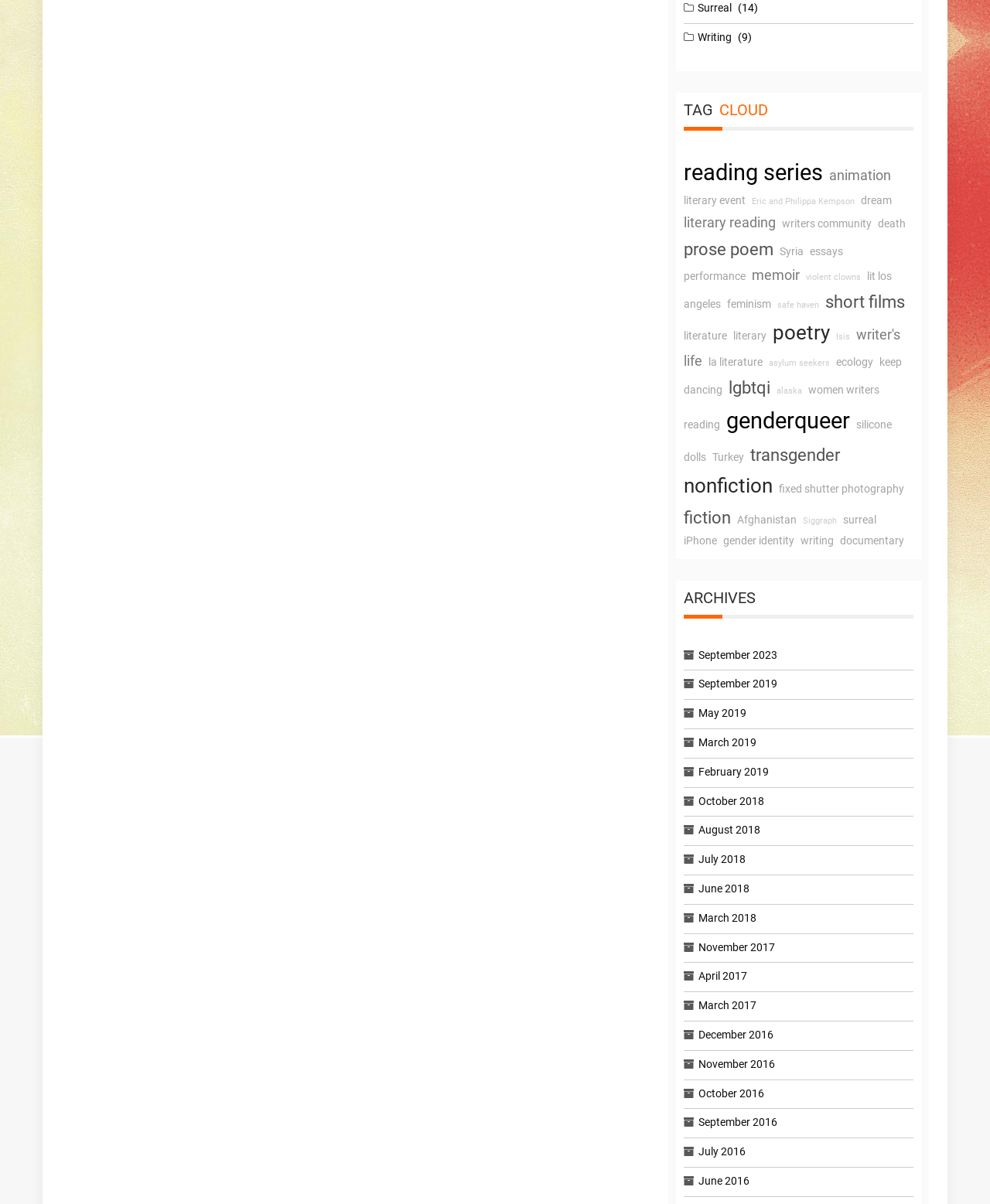What is the category of 'Surreal'?
Look at the screenshot and respond with one word or a short phrase.

TAGCLOUD